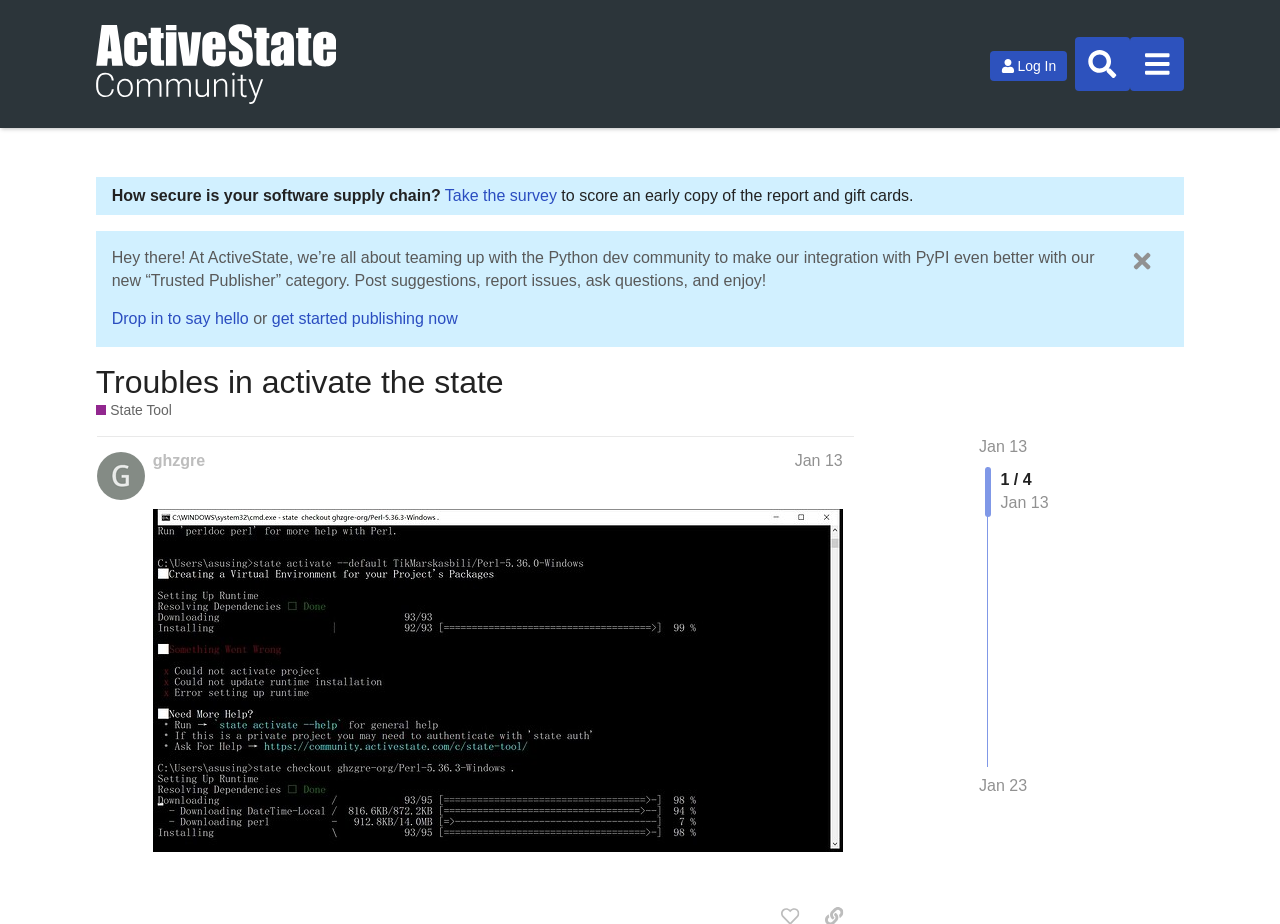Determine the bounding box coordinates for the area you should click to complete the following instruction: "View the post from ghzgre".

[0.119, 0.487, 0.16, 0.511]